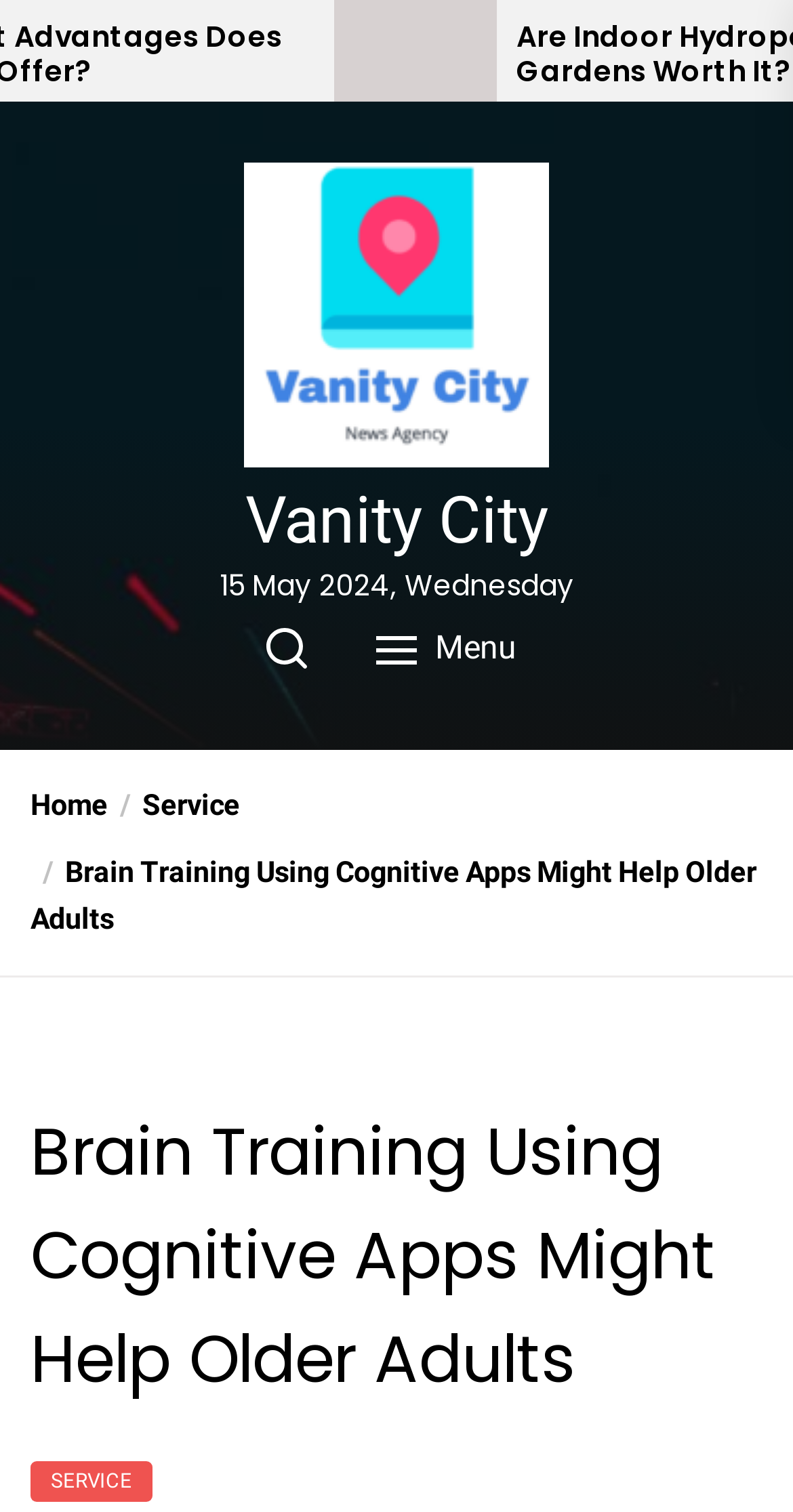Pinpoint the bounding box coordinates of the area that must be clicked to complete this instruction: "view brain training service".

[0.136, 0.522, 0.303, 0.545]